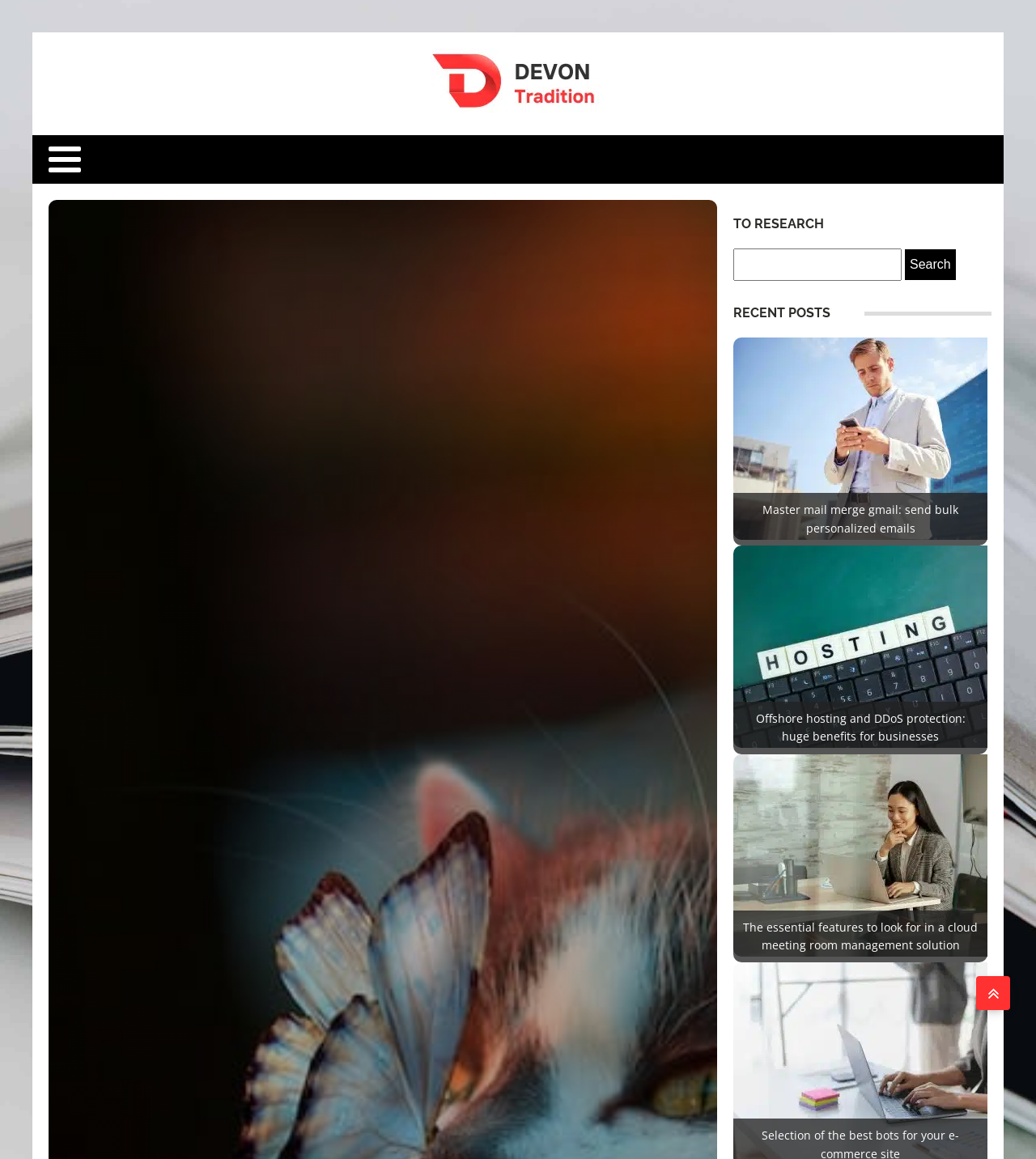Identify and provide the text content of the webpage's primary headline.

How can you tell if your cat is dehydrated?